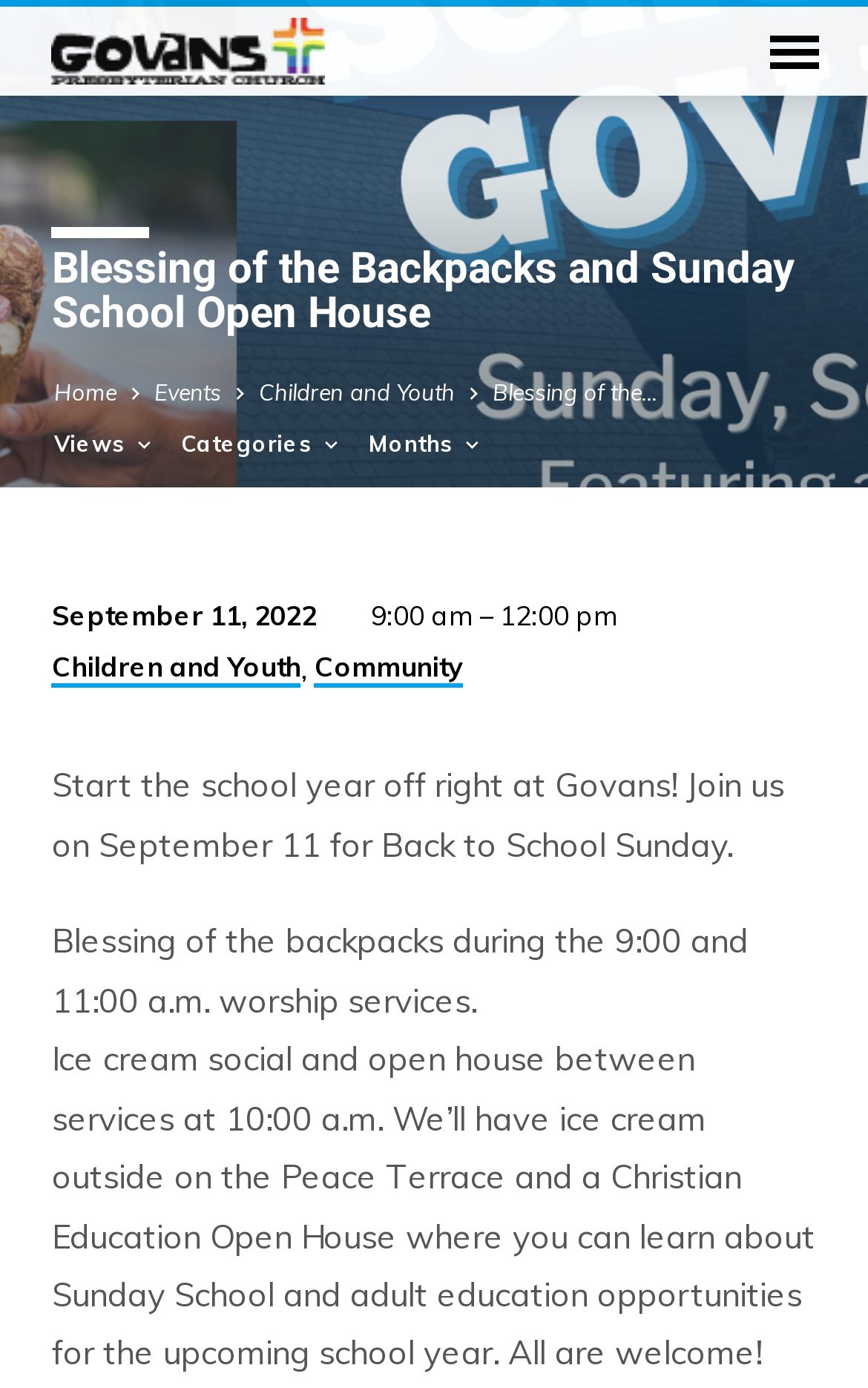Locate the bounding box coordinates of the area where you should click to accomplish the instruction: "Go to Home".

[0.062, 0.273, 0.134, 0.292]